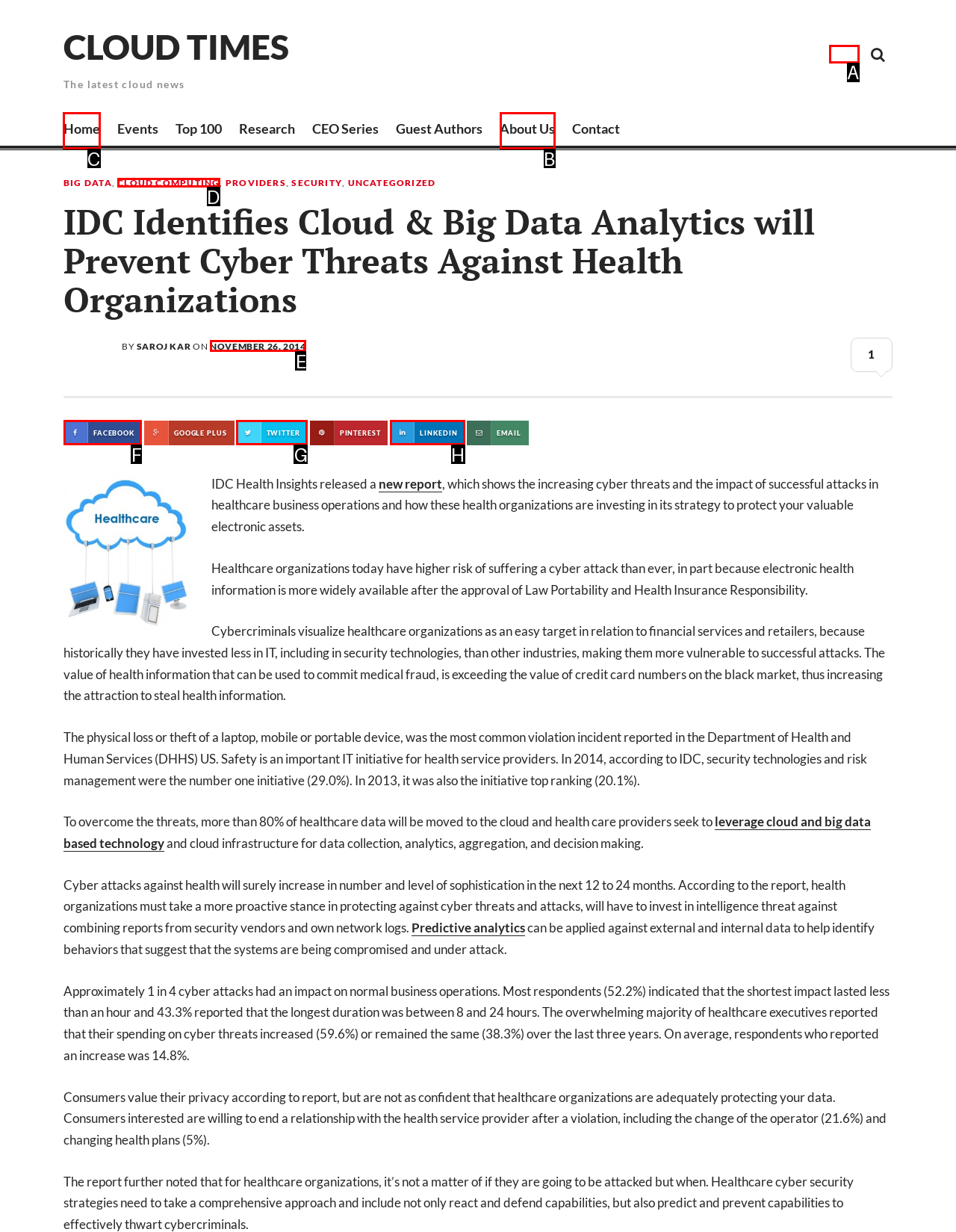Identify the letter of the UI element needed to carry out the task: Go to the 'Home' page
Reply with the letter of the chosen option.

C